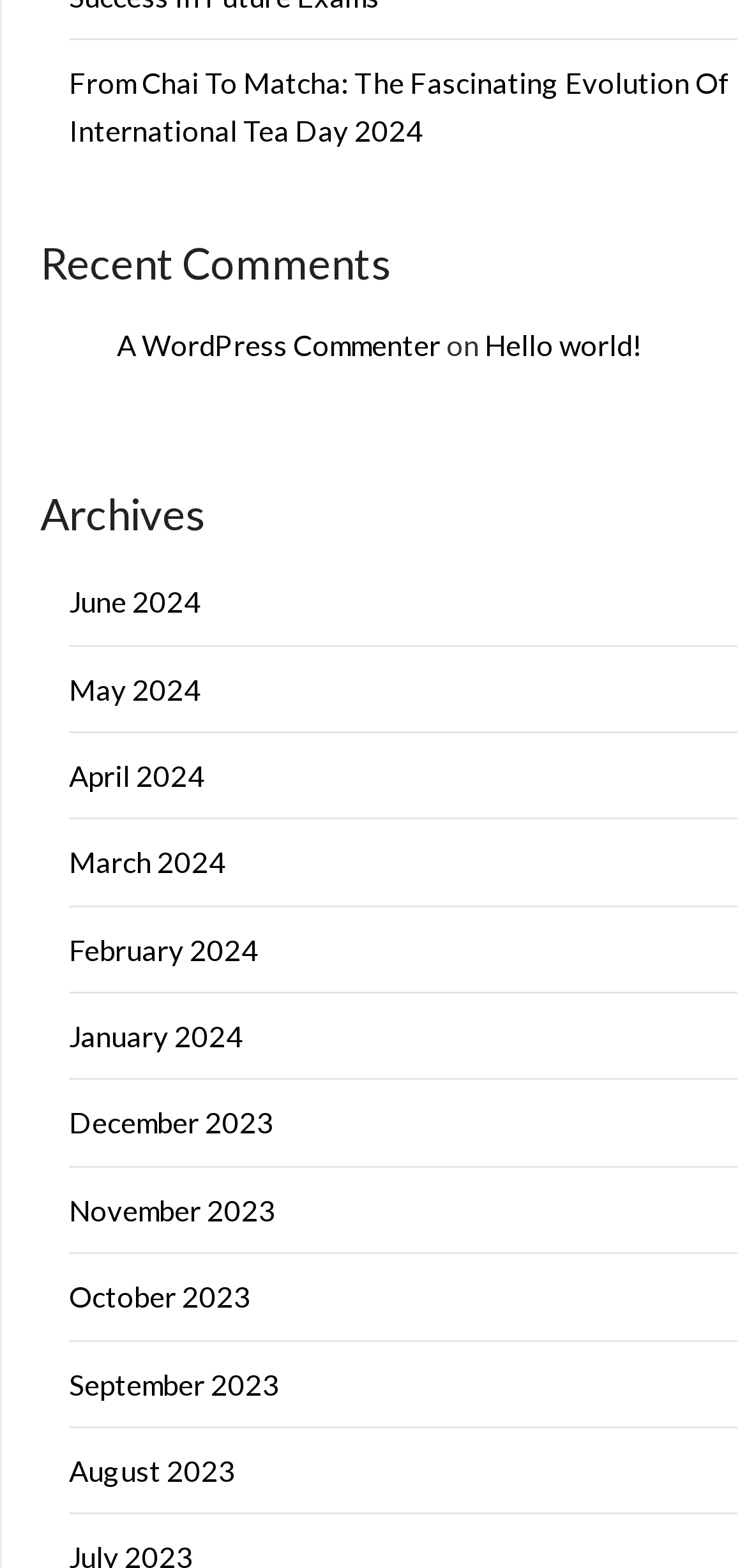Please specify the bounding box coordinates of the clickable region to carry out the following instruction: "View recent comments". The coordinates should be four float numbers between 0 and 1, in the format [left, top, right, bottom].

[0.054, 0.147, 0.949, 0.191]